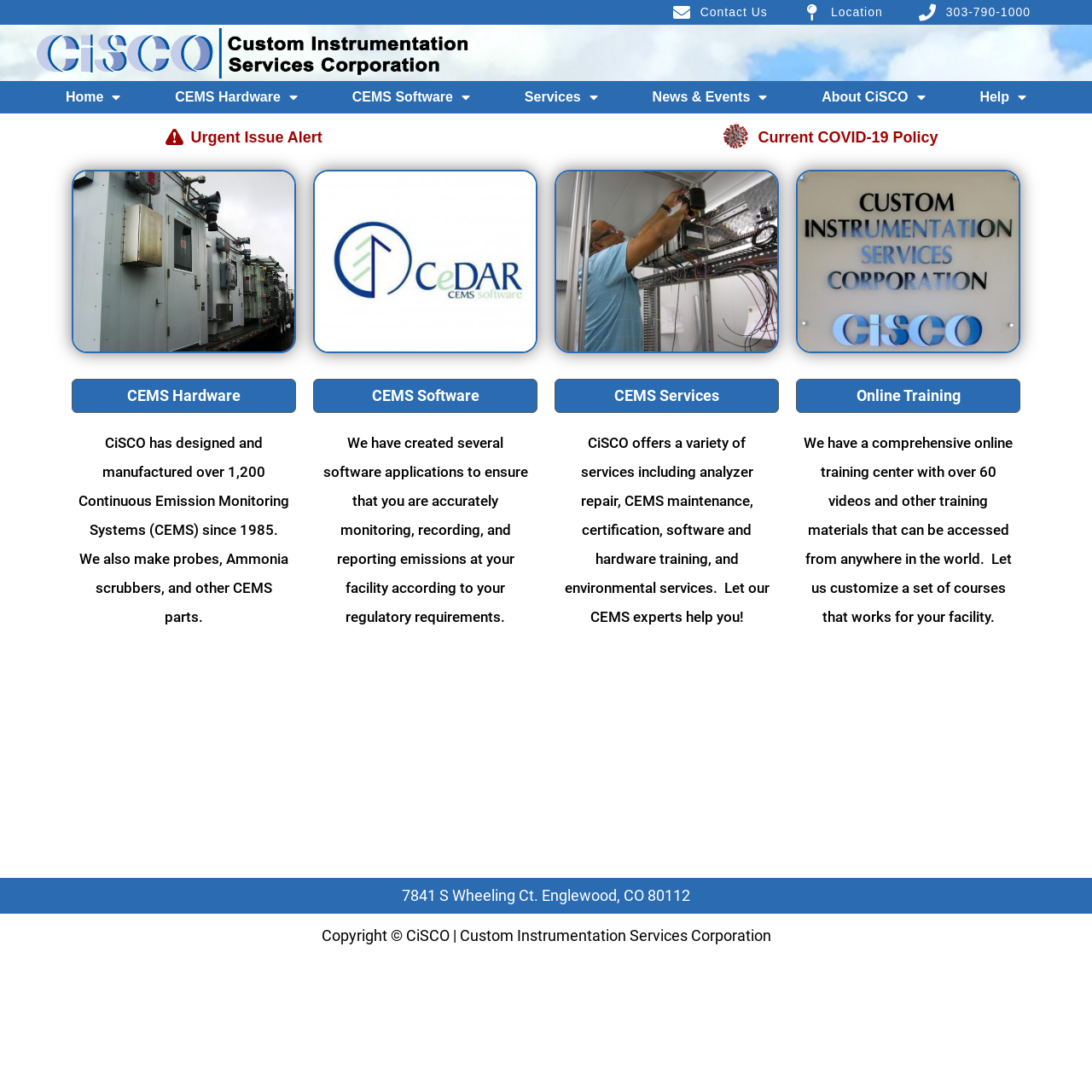Please specify the bounding box coordinates in the format (top-left x, top-left y, bottom-right x, bottom-right y), with values ranging from 0 to 1. Identify the bounding box for the UI component described as follows: Home

[0.035, 0.078, 0.135, 0.1]